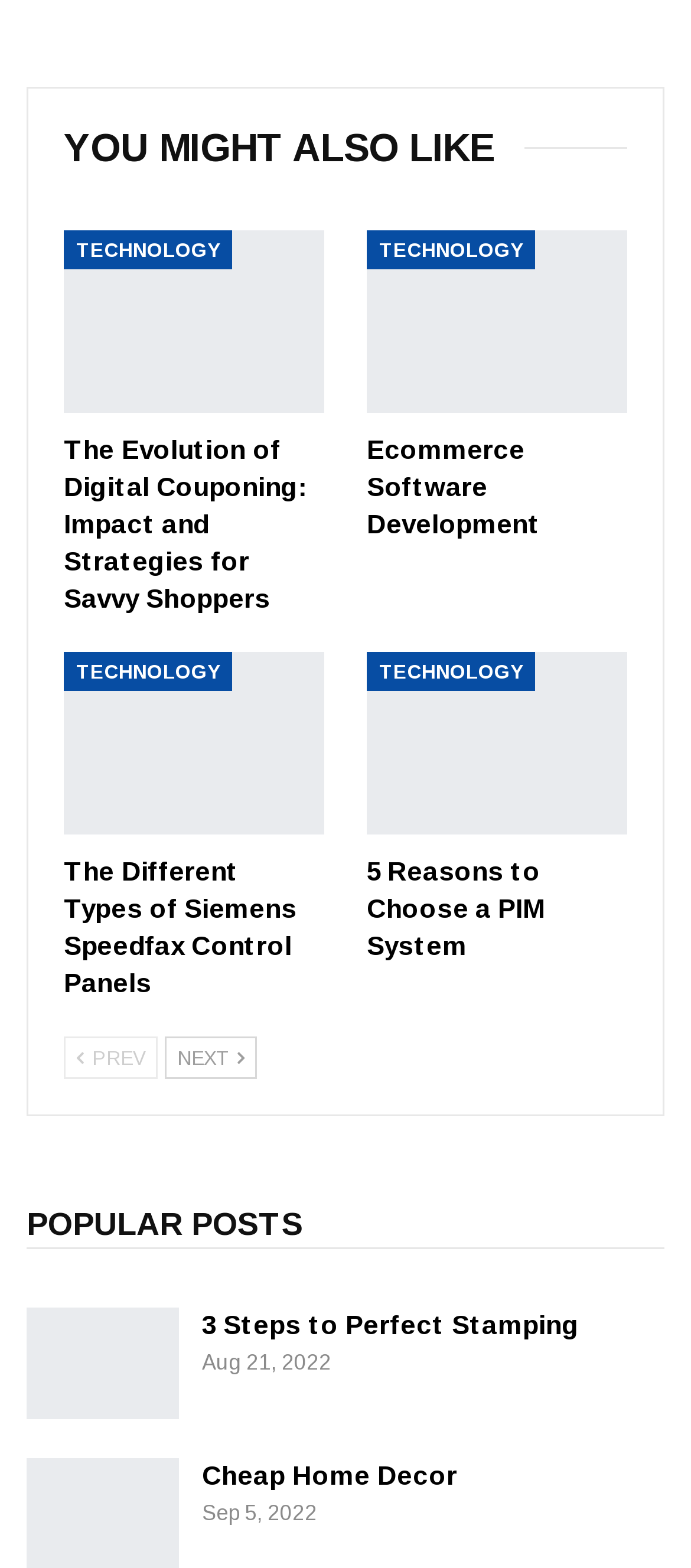Respond with a single word or phrase for the following question: 
What is the text of the 'Previous' button?

PREV